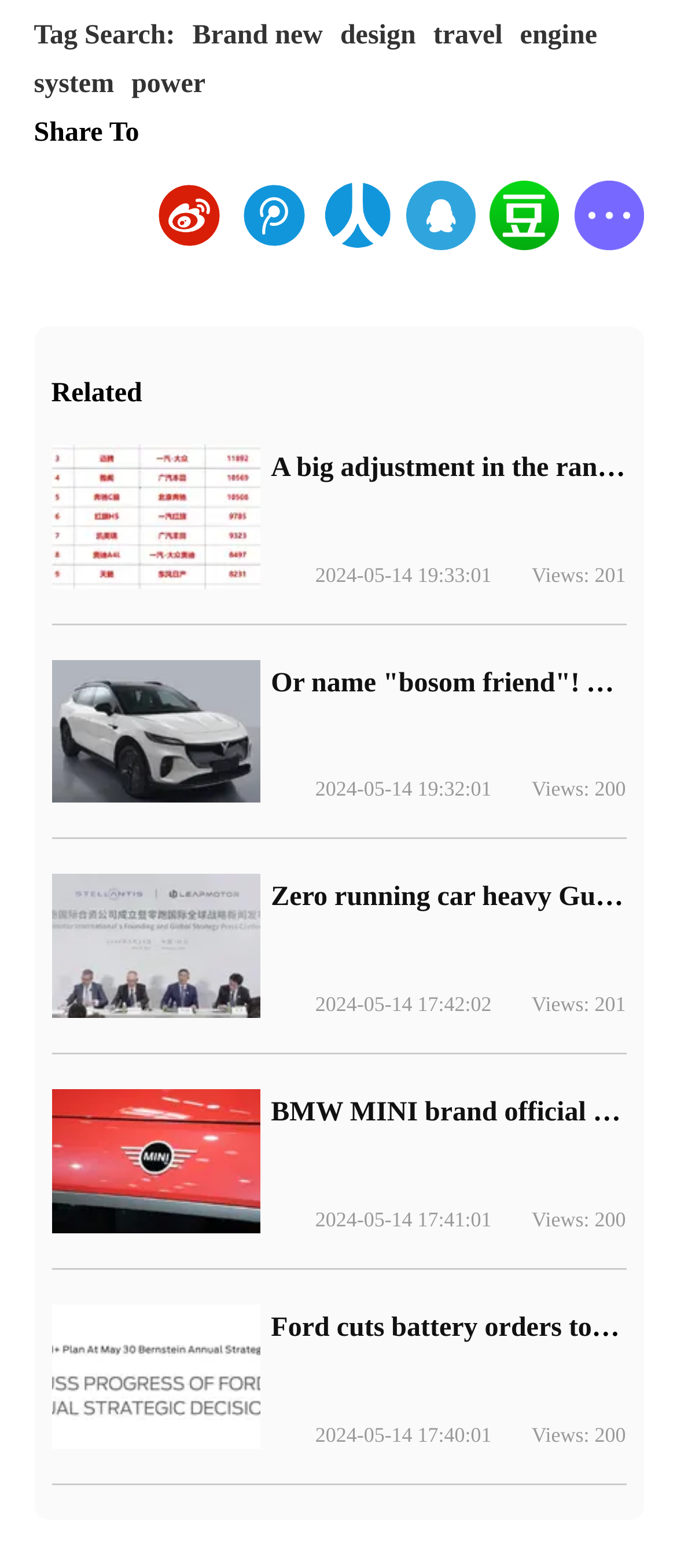Pinpoint the bounding box coordinates of the clickable area necessary to execute the following instruction: "Read the news about Ford cuts battery orders". The coordinates should be given as four float numbers between 0 and 1, namely [left, top, right, bottom].

[0.4, 0.837, 0.924, 0.857]